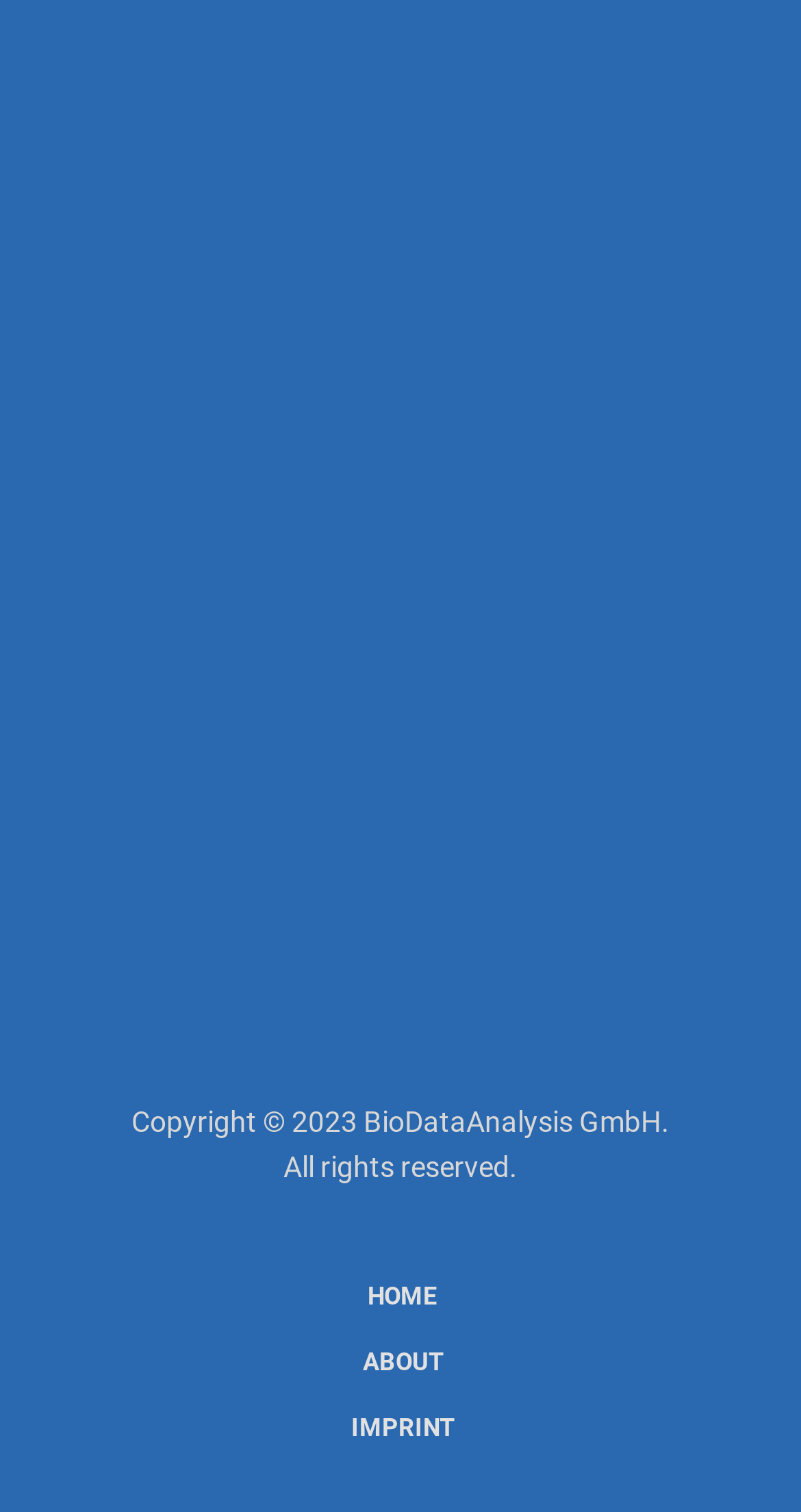Please specify the bounding box coordinates of the area that should be clicked to accomplish the following instruction: "Check the imprint page". The coordinates should consist of four float numbers between 0 and 1, i.e., [left, top, right, bottom].

[0.044, 0.551, 0.962, 0.6]